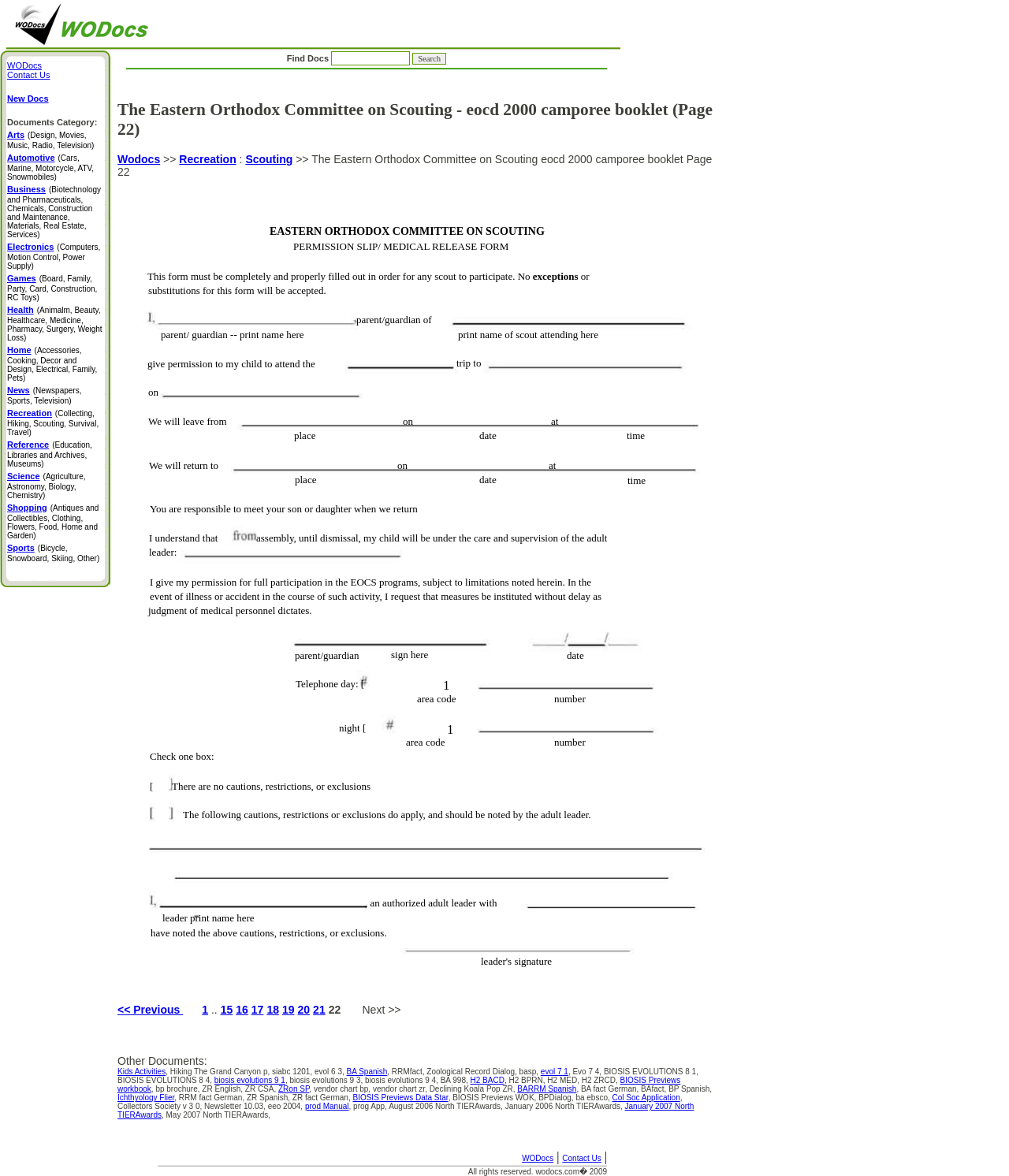Articulate a detailed summary of the webpage's content and design.

This webpage appears to be a document viewer, specifically displaying page 22 of the "Eastern Orthodox Committee on Scouting eocd 2000 camporee booklet". The page is divided into several sections.

At the top, there is a search bar with a "Find Docs" label and a "Search" button. Below this, there is a table of contents with links to various sections, including "Recreation", "Scouting", and "The Eastern Orthodox Committee on Scouting eocd 2000 camporee booklet".

The main content of the page is a permission slip and medical release form for scouts participating in an event. The form includes fields for parent/guardian and scout information, as well as a section for specifying any medical conditions or restrictions. There is also a section for the parent/guardian to sign and provide contact information.

To the right of the form, there is an image related to the Eastern Orthodox Committee on Scouting. At the bottom of the page, there are navigation links to previous and next pages, as well as links to specific page numbers.

Overall, the webpage appears to be a functional document viewer with a focus on displaying the contents of the camporee booklet.